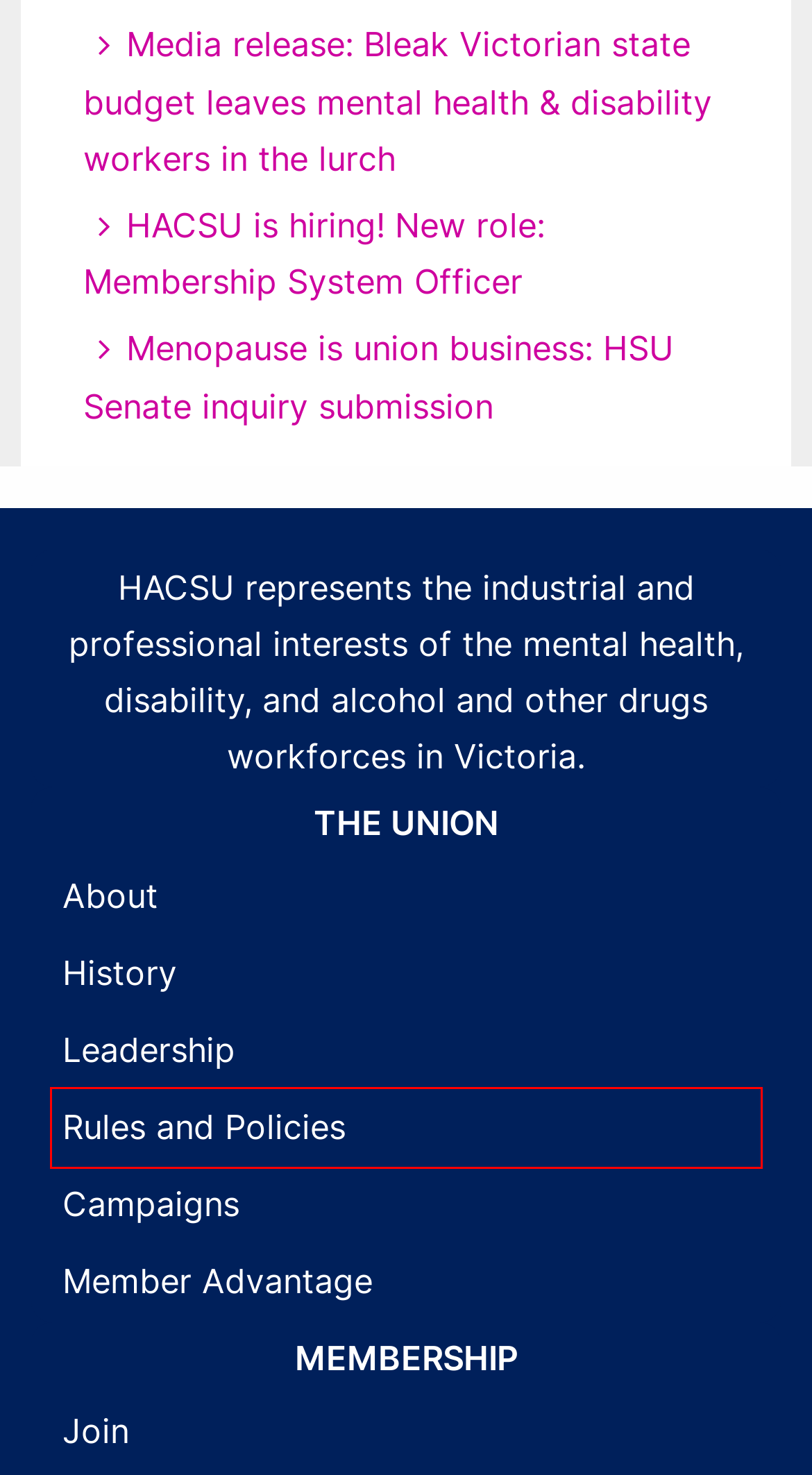Review the screenshot of a webpage containing a red bounding box around an element. Select the description that best matches the new webpage after clicking the highlighted element. The options are:
A. HACSU Campaigns
B. Media release: Bleak Victorian state budget leaves mental health & disability workers in the lurch
C. Contact us | Health and Community Services Union (HACSU)
D. Rules and Policies
E. Leadership
F. History
G. HACSU is hiring! New role: Membership System Officer
H. Menopause is union business: HSU Senate inquiry submission

D